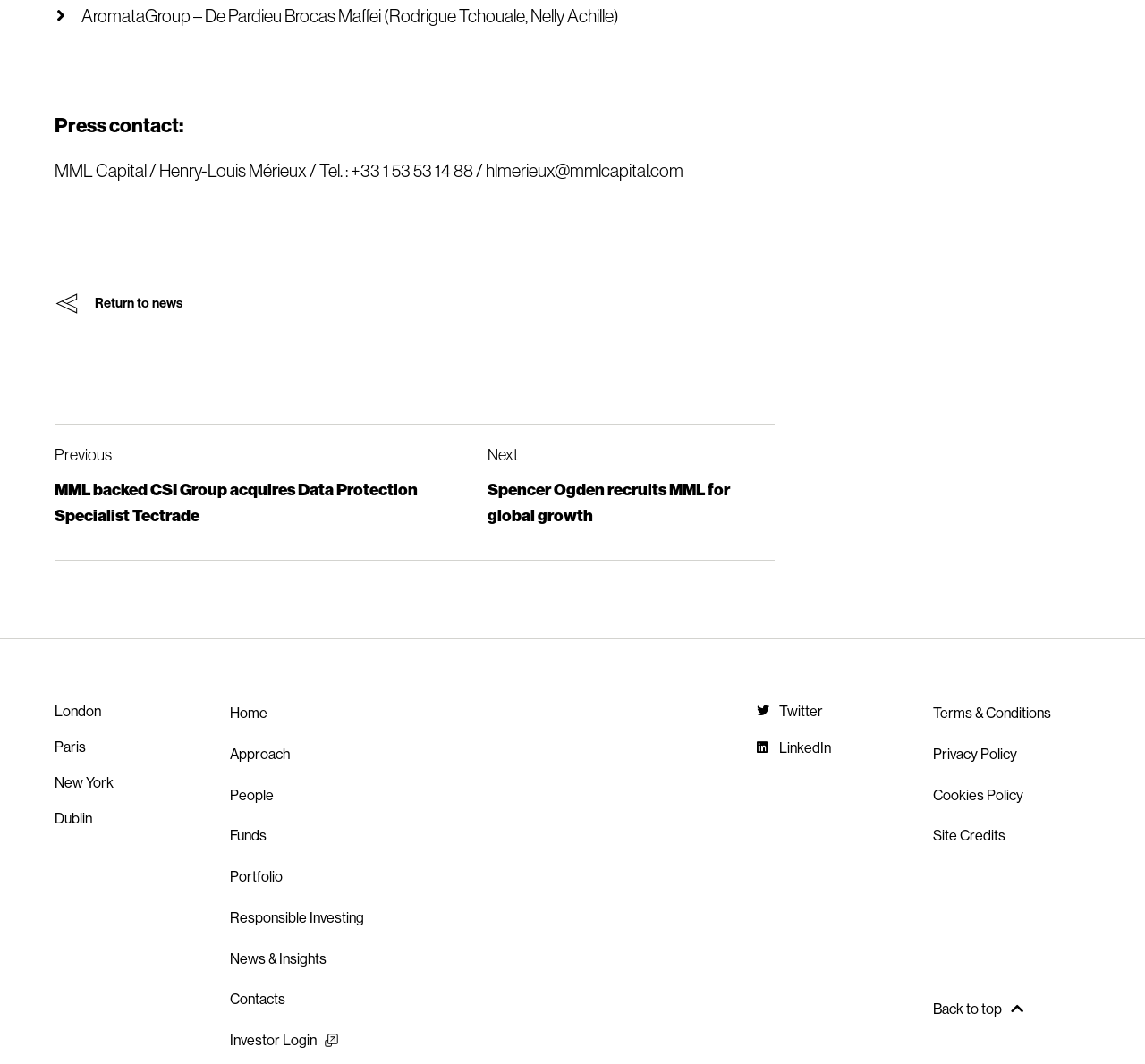Determine the bounding box coordinates of the region I should click to achieve the following instruction: "View news". Ensure the bounding box coordinates are four float numbers between 0 and 1, i.e., [left, top, right, bottom].

[0.075, 0.271, 0.167, 0.297]